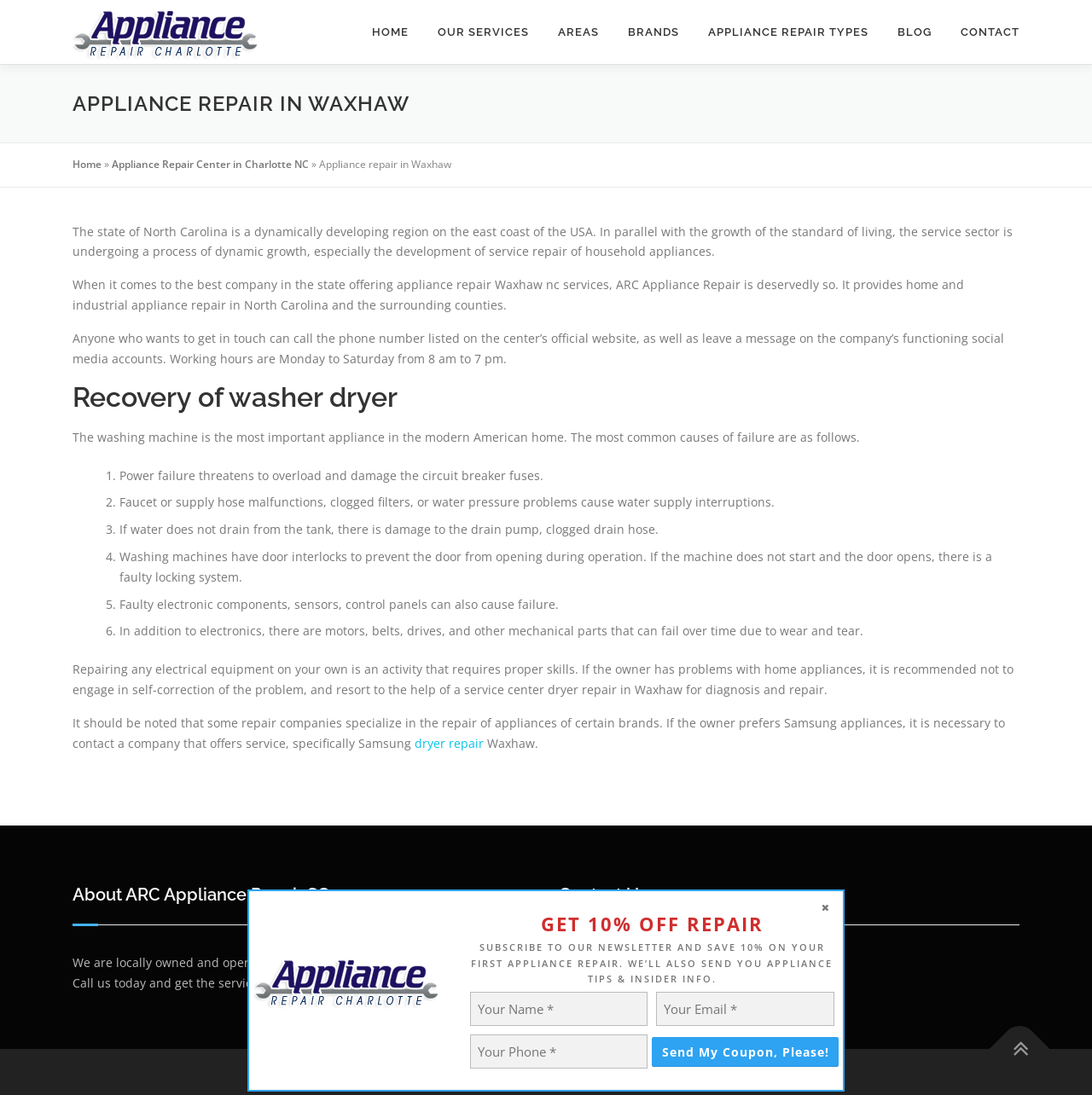Locate and generate the text content of the webpage's heading.

APPLIANCE REPAIR IN WAXHAW